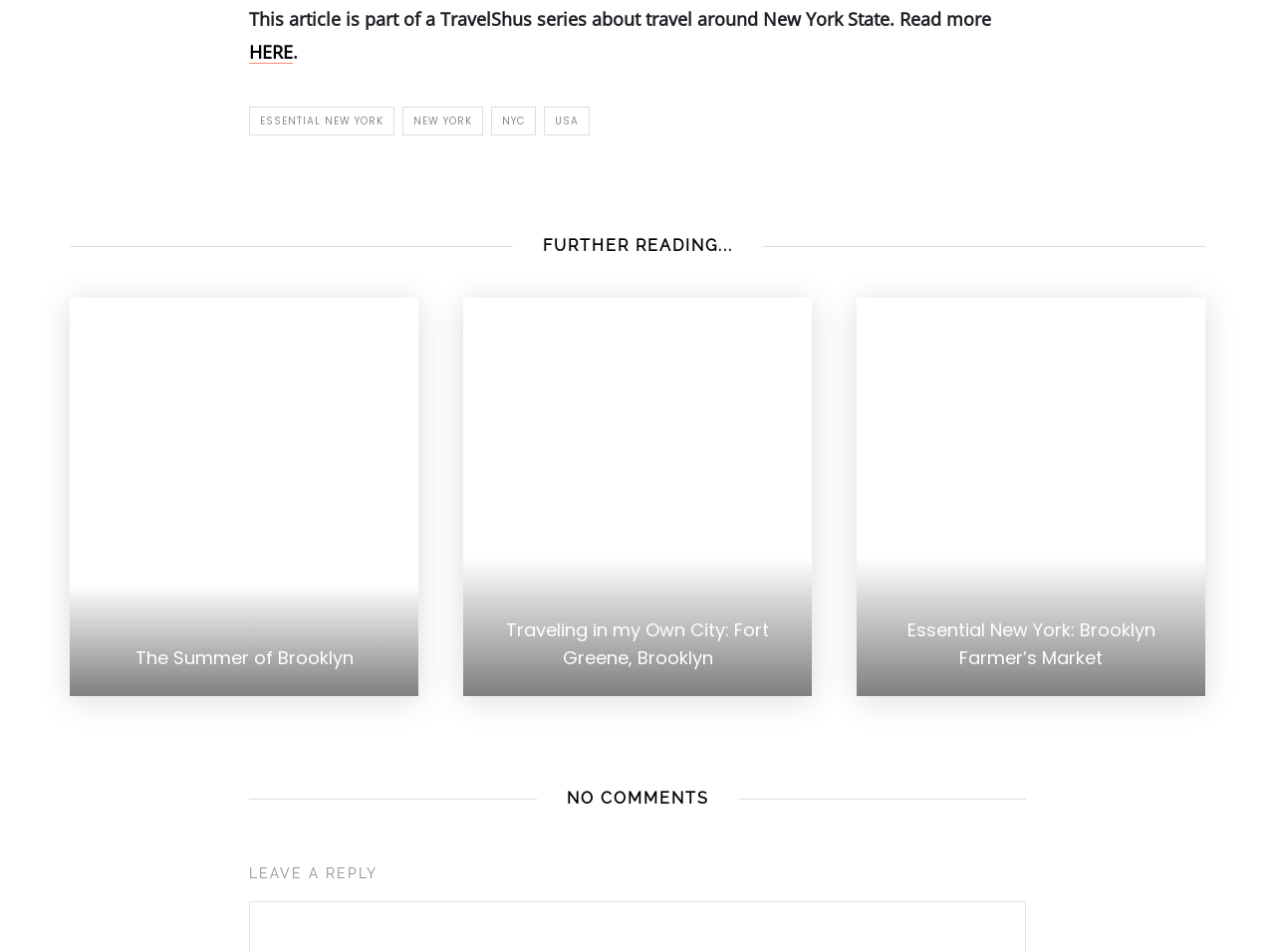Can you determine the bounding box coordinates of the area that needs to be clicked to fulfill the following instruction: "Check out Traveling in my Own City: Fort Greene, Brooklyn"?

[0.397, 0.649, 0.603, 0.704]